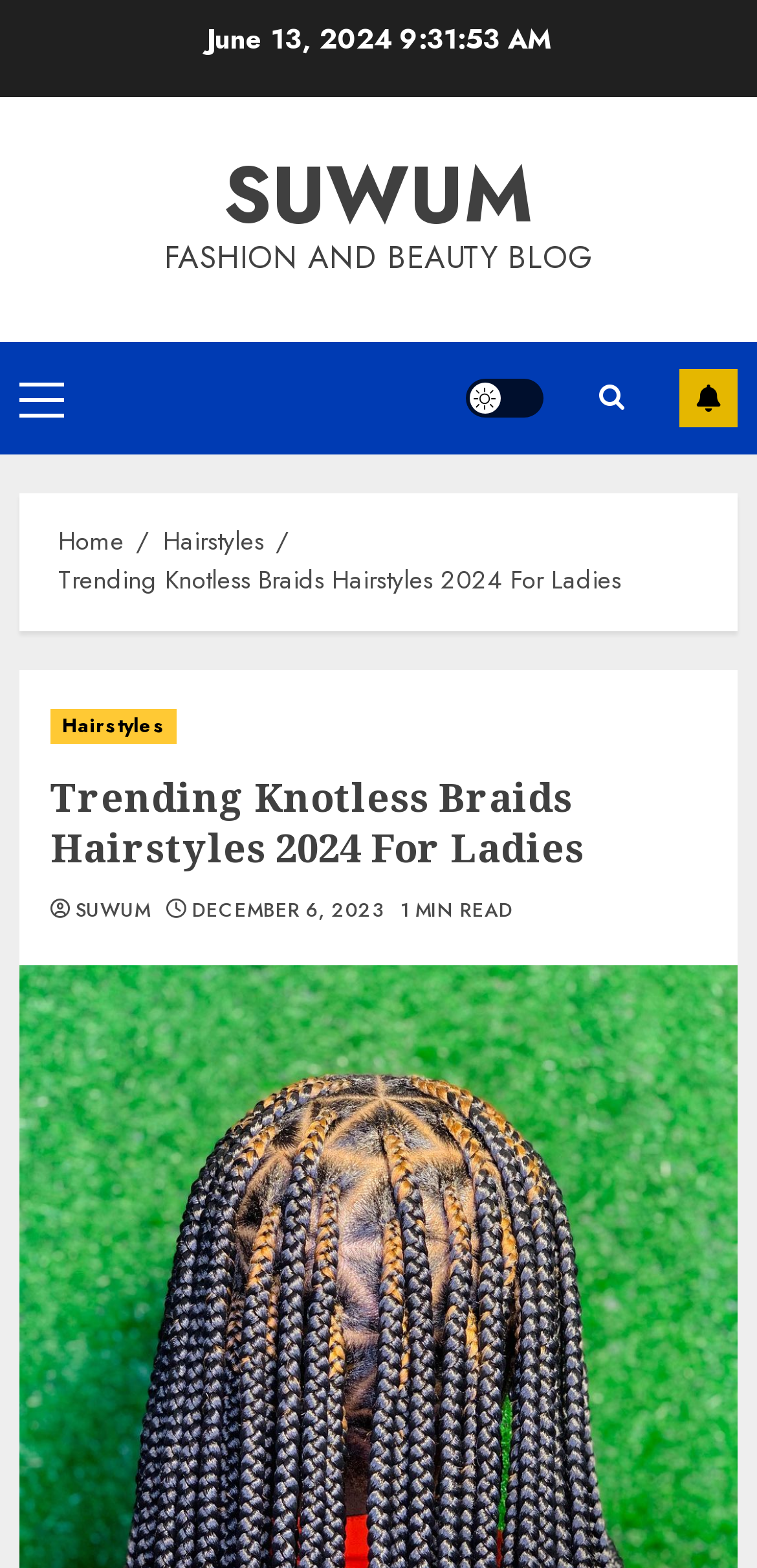What is the name of the blog?
Please answer the question as detailed as possible based on the image.

I determined the name of the blog by examining the StaticText element with the text 'FASHION AND BEAUTY BLOG' which is located at the top of the webpage.